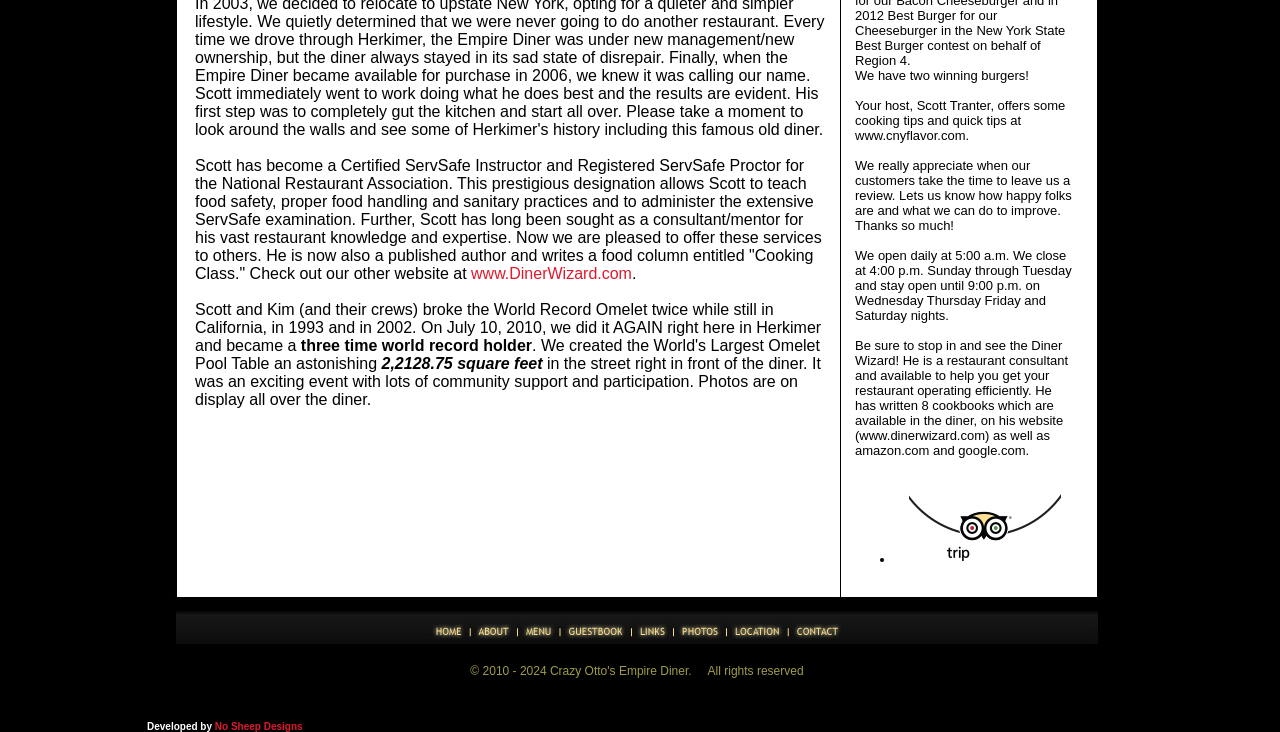Determine the bounding box for the UI element that matches this description: "name="footer_guestbook"".

[0.438, 0.861, 0.494, 0.884]